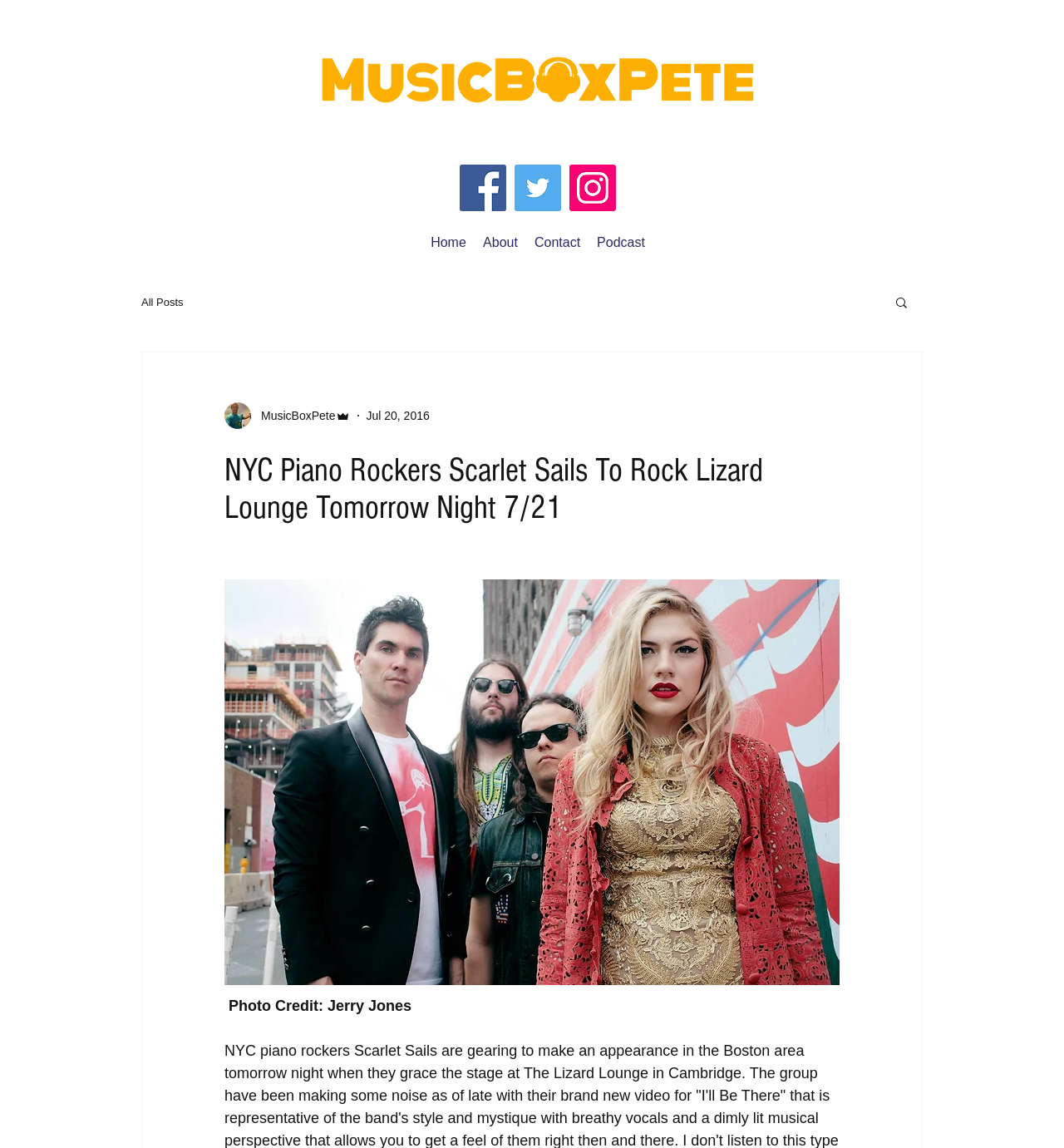Create an elaborate caption for the webpage.

The webpage appears to be an article or blog post about the NYC piano rockers Scarlet Sails, who are scheduled to perform at The Lizard Lounge tomorrow night. 

At the top of the page, there is a large image taking up about half of the width, with a transparent high-resolution design. Below this image, there is a social bar with links to Facebook, Twitter, and Instagram, each accompanied by their respective icons. 

To the left of the social bar, there is a site navigation menu with links to Home, About, Contact, and Podcast. Below this menu, there is another navigation menu for the blog section, with a link to All Posts. 

On the right side of the page, there is a search button with a small icon. Above the search button, there is a writer's picture and some text indicating the author's name, MusicBoxPete, and their role as Admin. The date of the post, Jul 20, 2016, is also displayed nearby. 

The main content of the page is a heading that repeats the title of the article, "NYC Piano Rockers Scarlet Sails To Rock Lizard Lounge Tomorrow Night 7/21". Below the heading, there is a button, but its purpose is unclear. At the very bottom of the page, there is a static text crediting Jerry Jones for the photo.